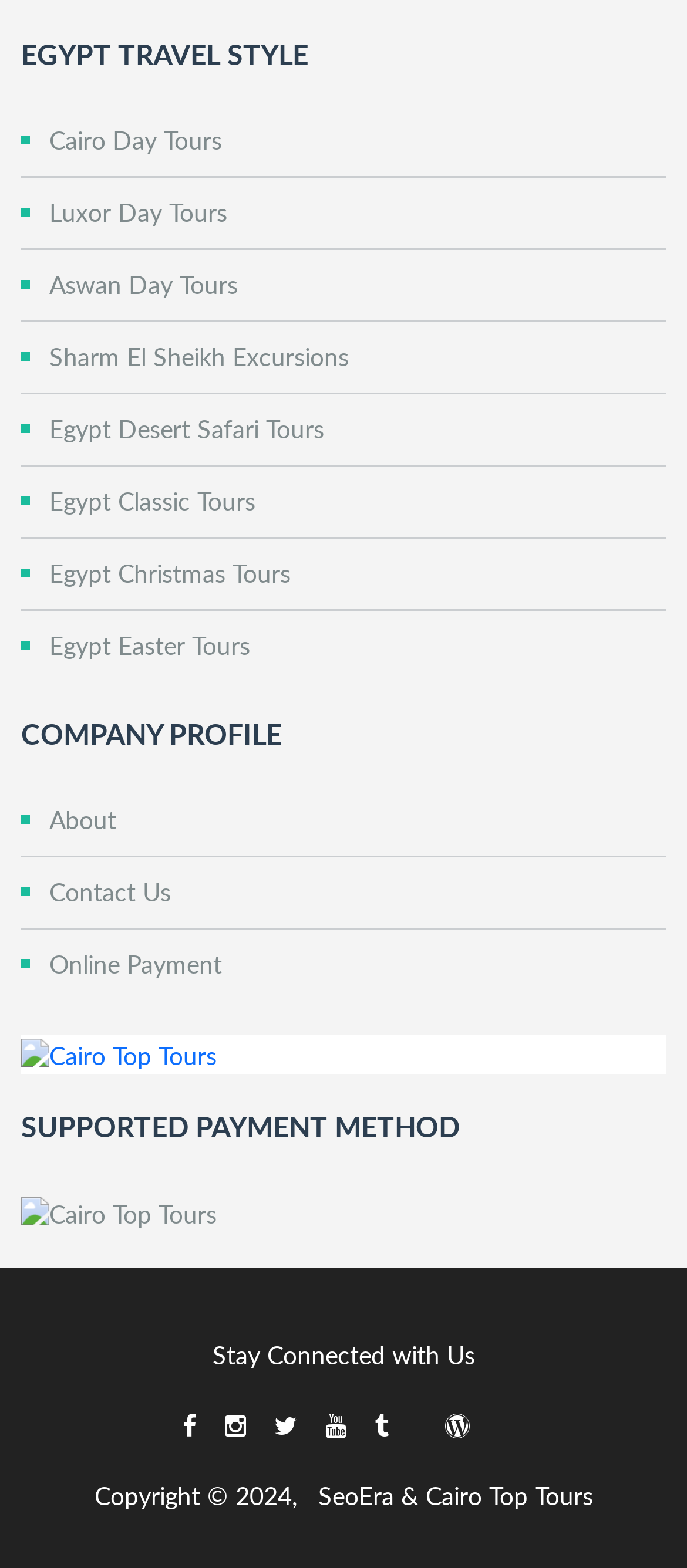Examine the image and give a thorough answer to the following question:
How can users stay connected with the company?

Users can stay connected with the company through social media, as indicated by the 'Stay Connected with Us' text and the social media icons (Facebook, Twitter, Instagram, etc.) below it.